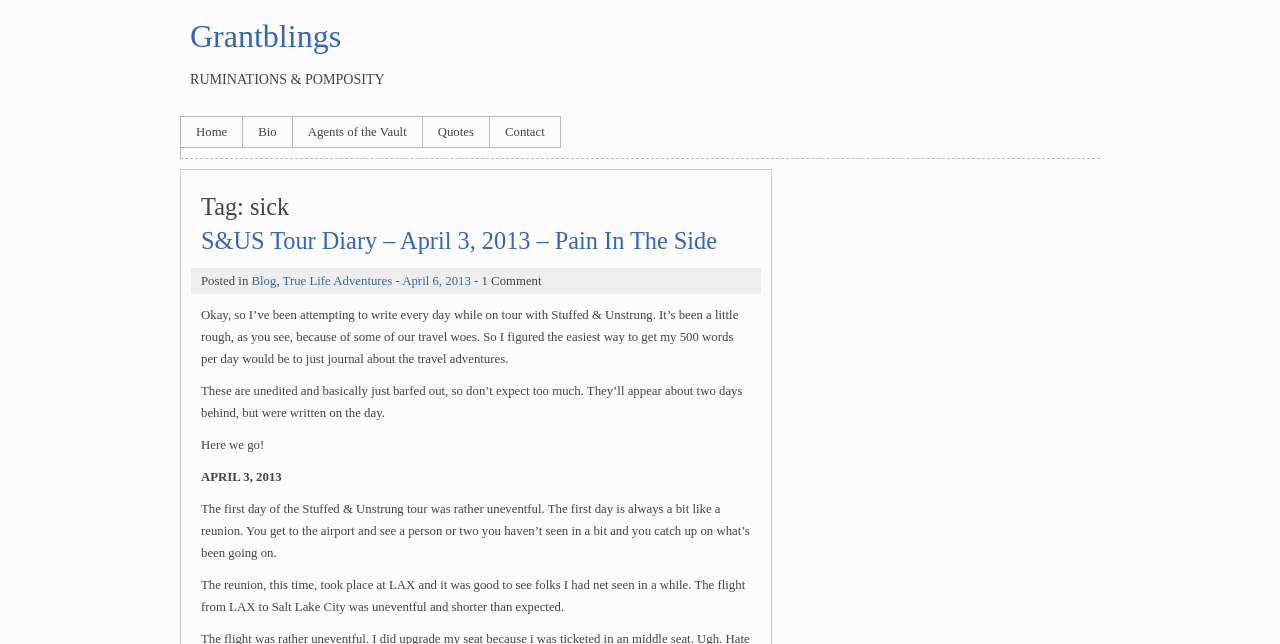How many comments does the post 'S&US Tour Diary – April 3, 2013 – Pain In The Side' have?
From the screenshot, supply a one-word or short-phrase answer.

1